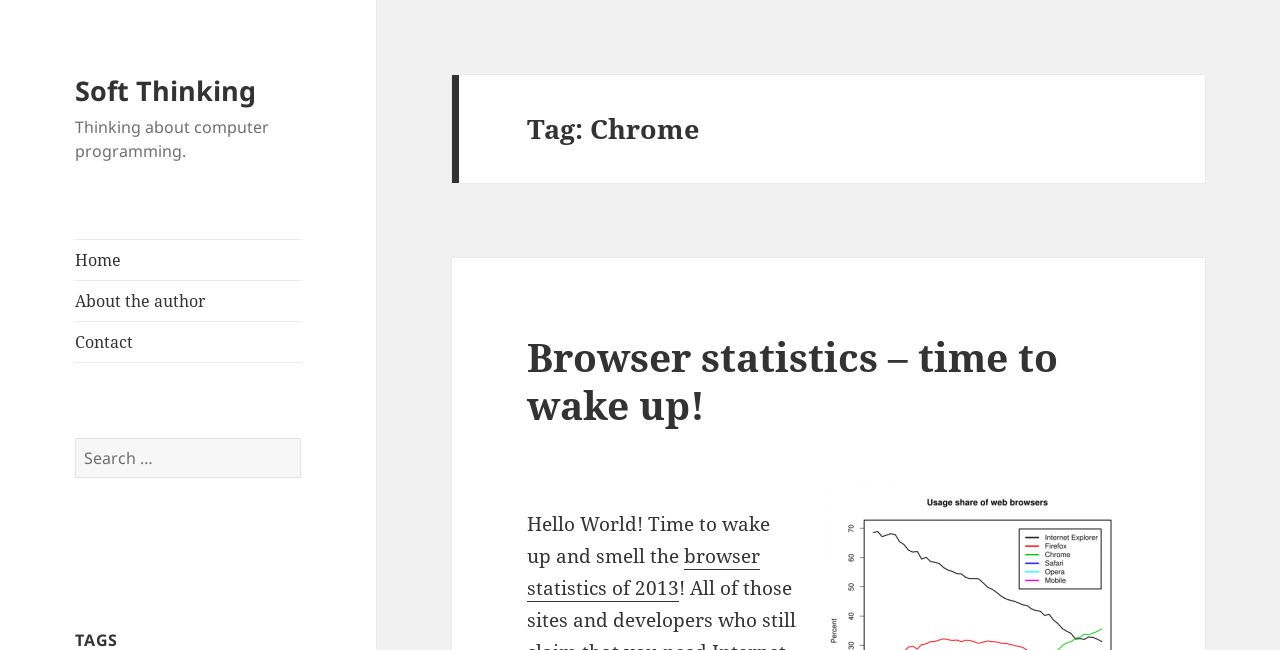Identify the bounding box coordinates for the UI element described by the following text: "About the author". Provide the coordinates as four float numbers between 0 and 1, in the format [left, top, right, bottom].

[0.059, 0.432, 0.235, 0.493]